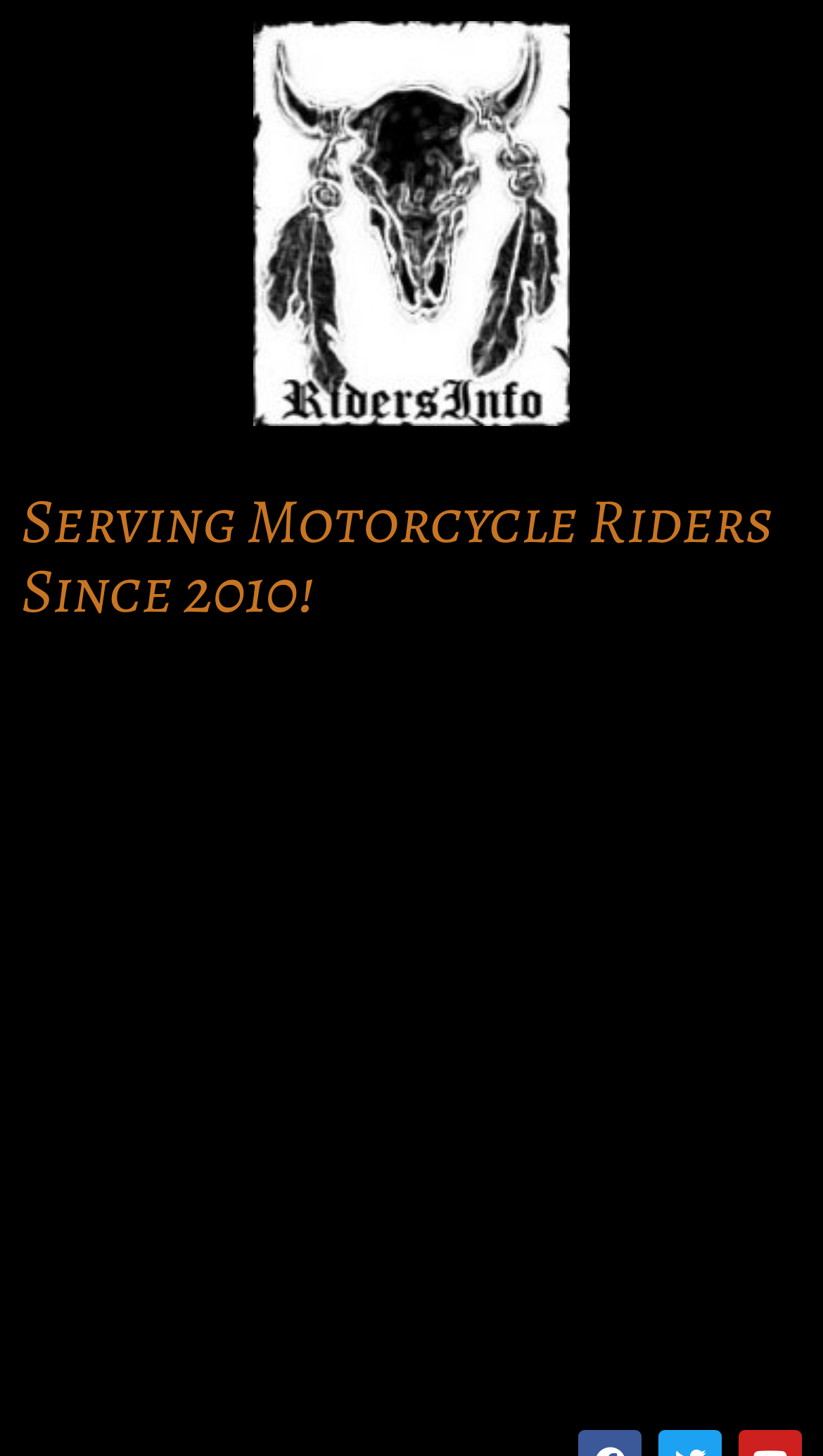Show the bounding box coordinates for the HTML element described as: "aria-label="Advertisement" name="aswift_1" title="Advertisement"".

[0.0, 0.478, 1.0, 0.949]